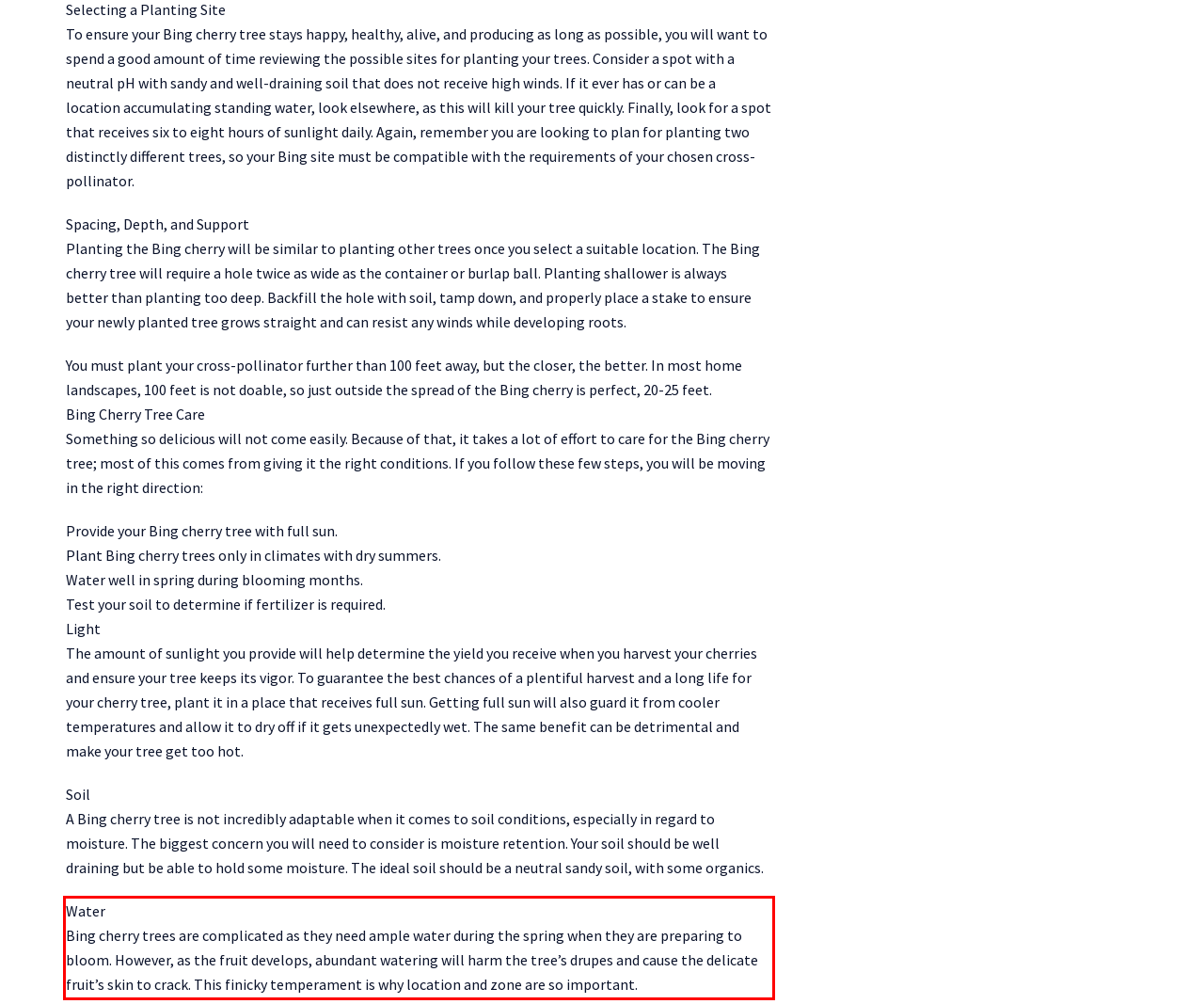You have a screenshot of a webpage with a red bounding box. Use OCR to generate the text contained within this red rectangle.

Water Bing cherry trees are complicated as they need ample water during the spring when they are preparing to bloom. However, as the fruit develops, abundant watering will harm the tree’s drupes and cause the delicate fruit’s skin to crack. This finicky temperament is why location and zone are so important.